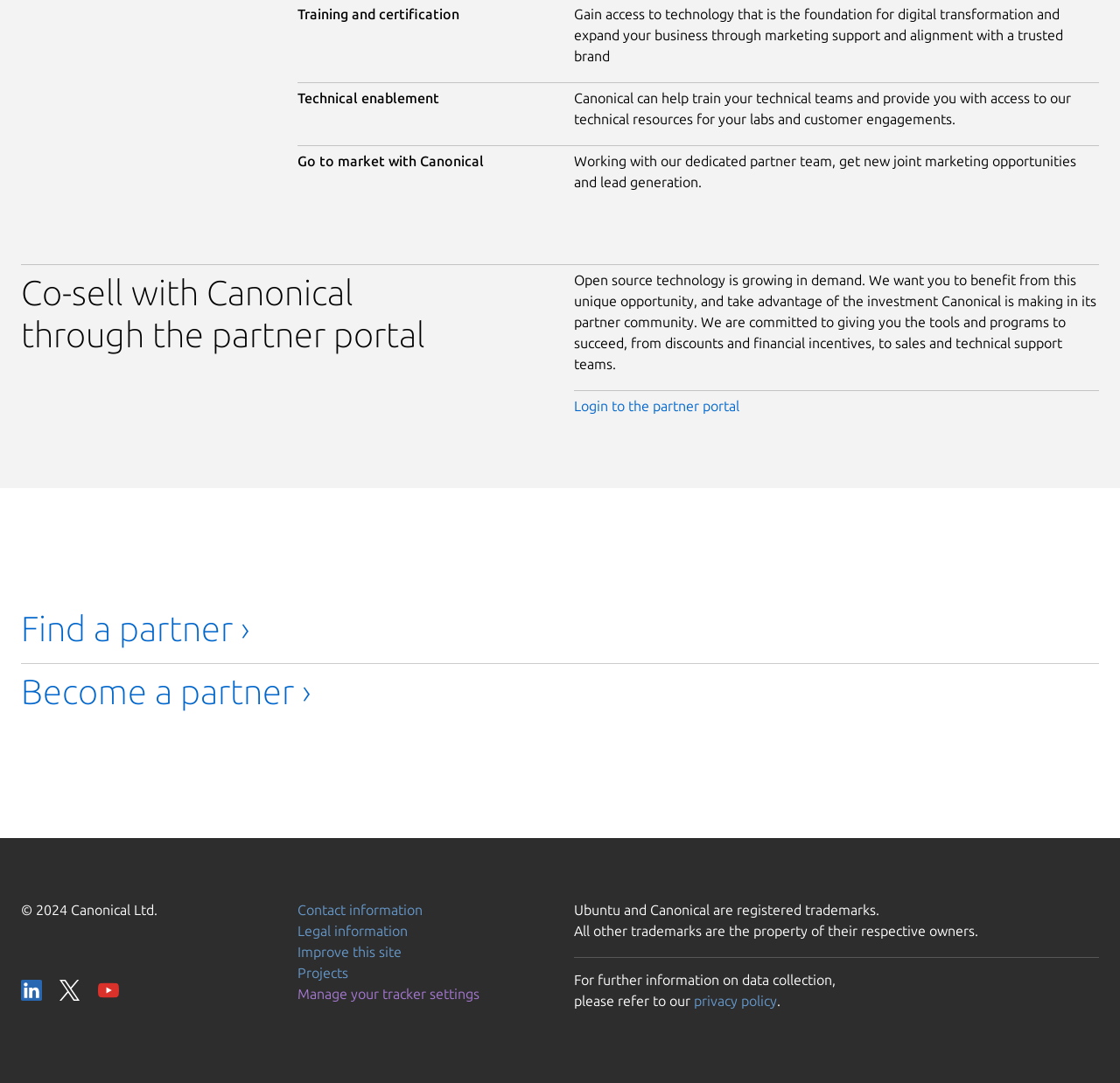Based on the element description Improve this site, identify the bounding box coordinates for the UI element. The coordinates should be in the format (top-left x, top-left y, bottom-right x, bottom-right y) and within the 0 to 1 range.

[0.266, 0.872, 0.359, 0.886]